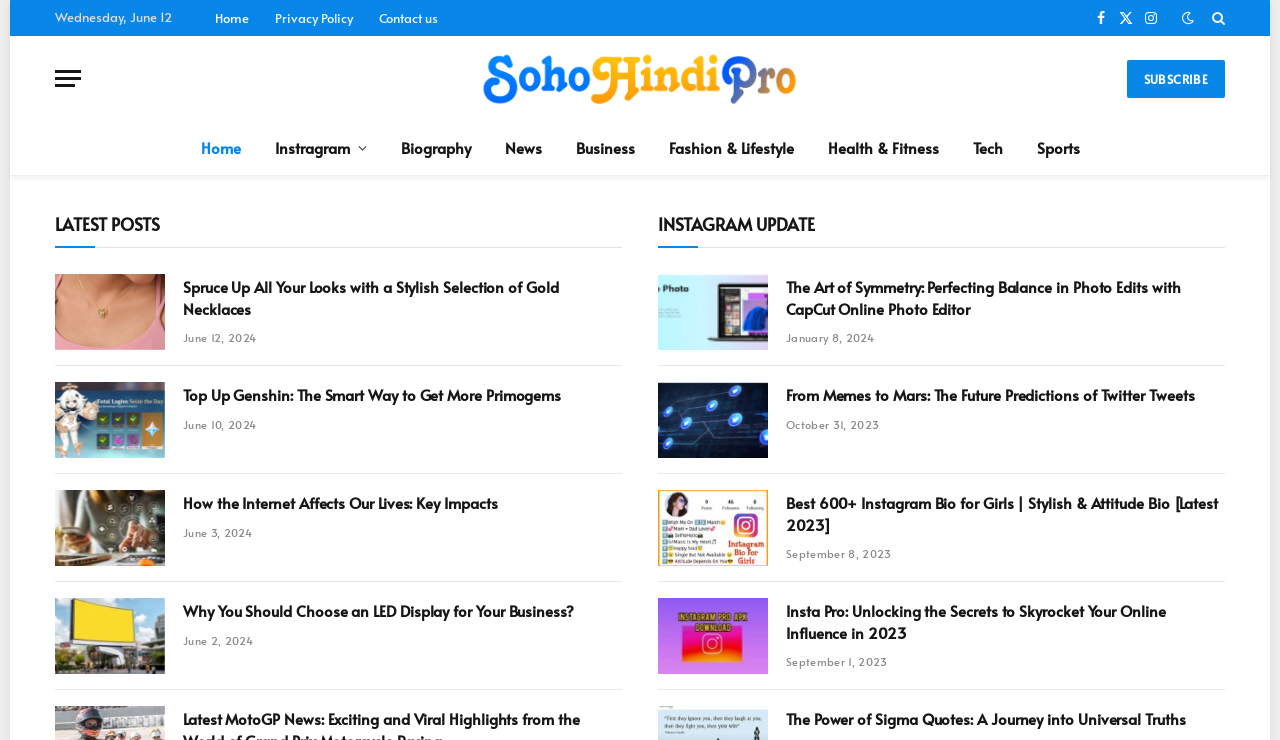Give a short answer to this question using one word or a phrase:
What is the date displayed at the top?

Wednesday, June 12